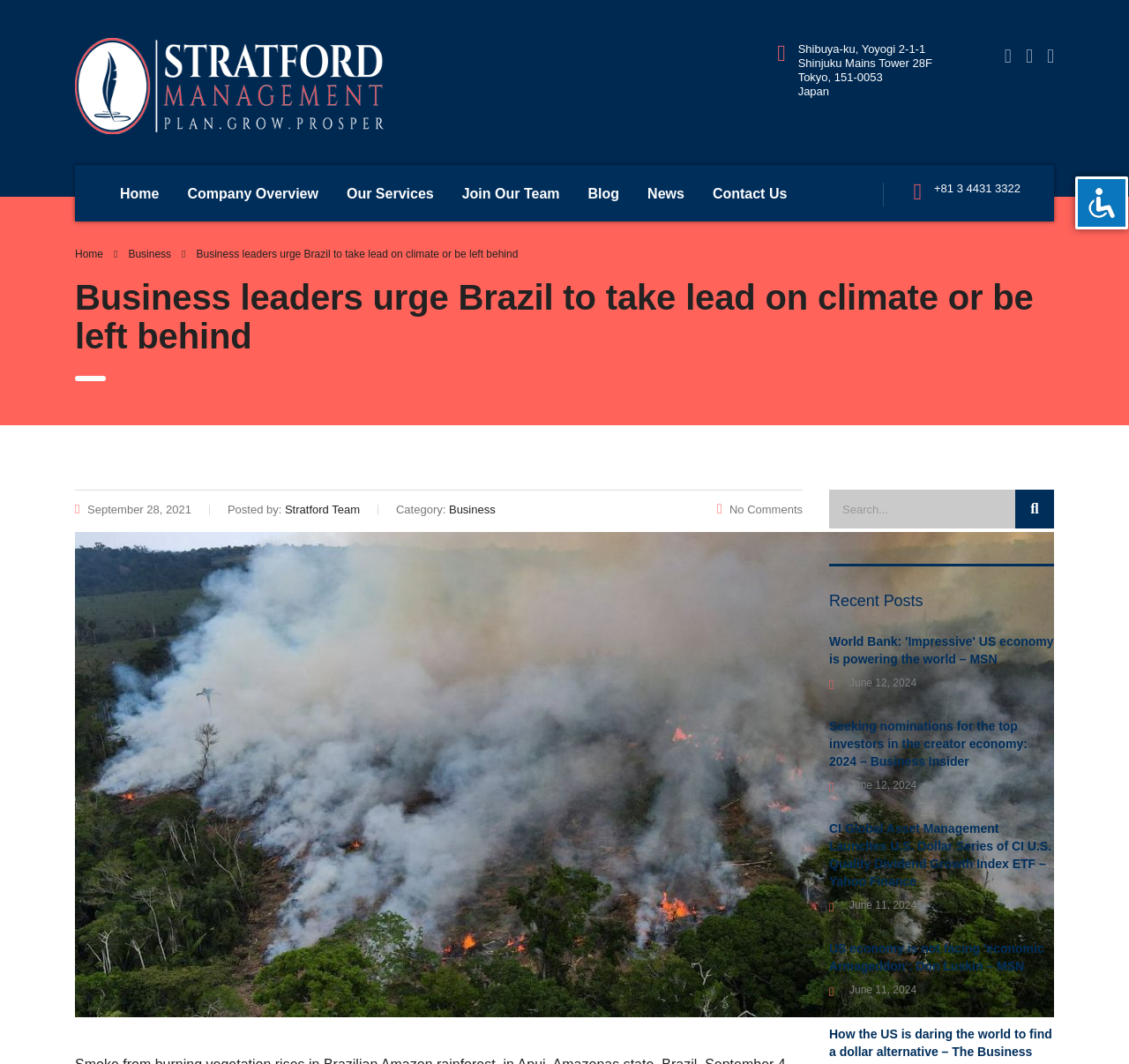Provide your answer in one word or a succinct phrase for the question: 
What is the category of the main article?

Business